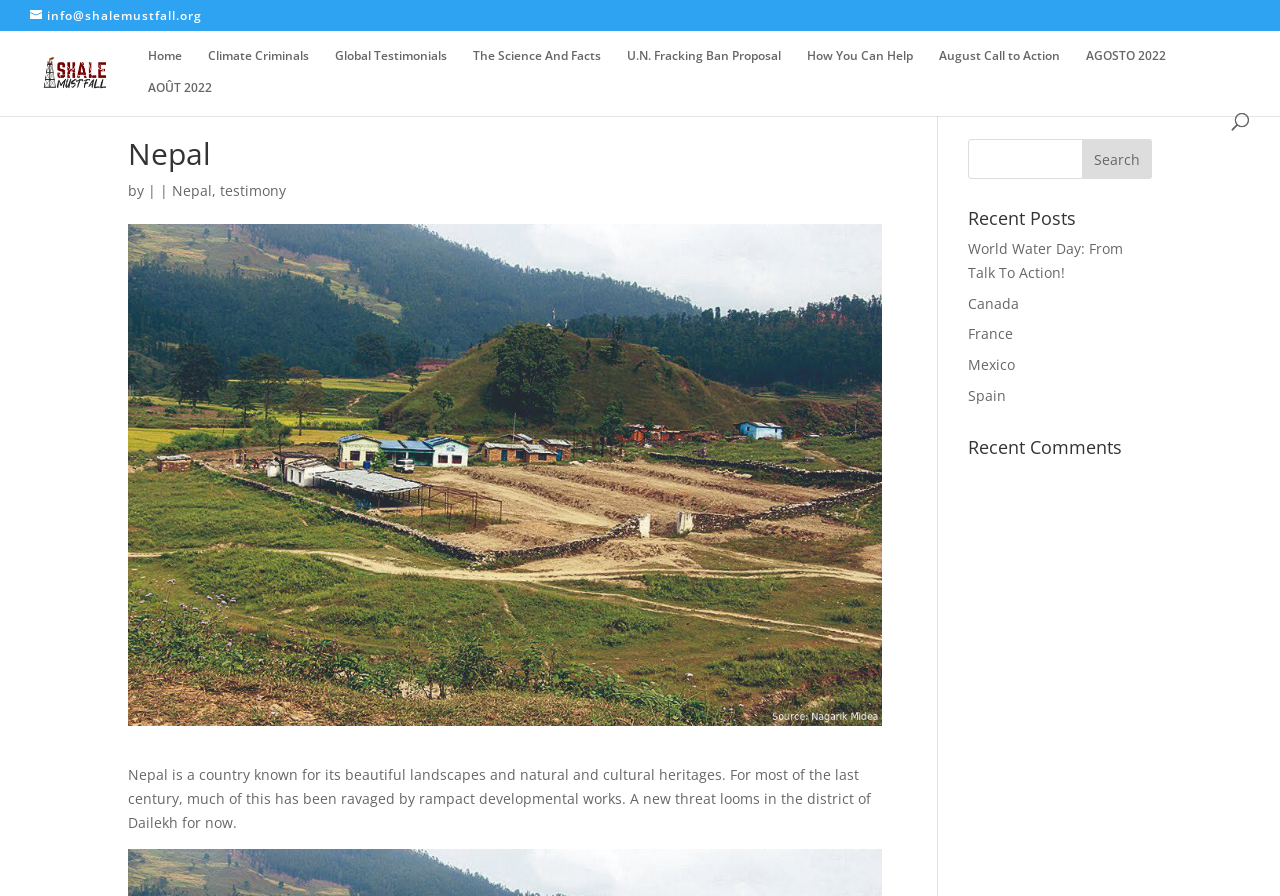Using the element description: "alt="Shale Must Fall"", determine the bounding box coordinates. The coordinates should be in the format [left, top, right, bottom], with values between 0 and 1.

[0.027, 0.069, 0.145, 0.091]